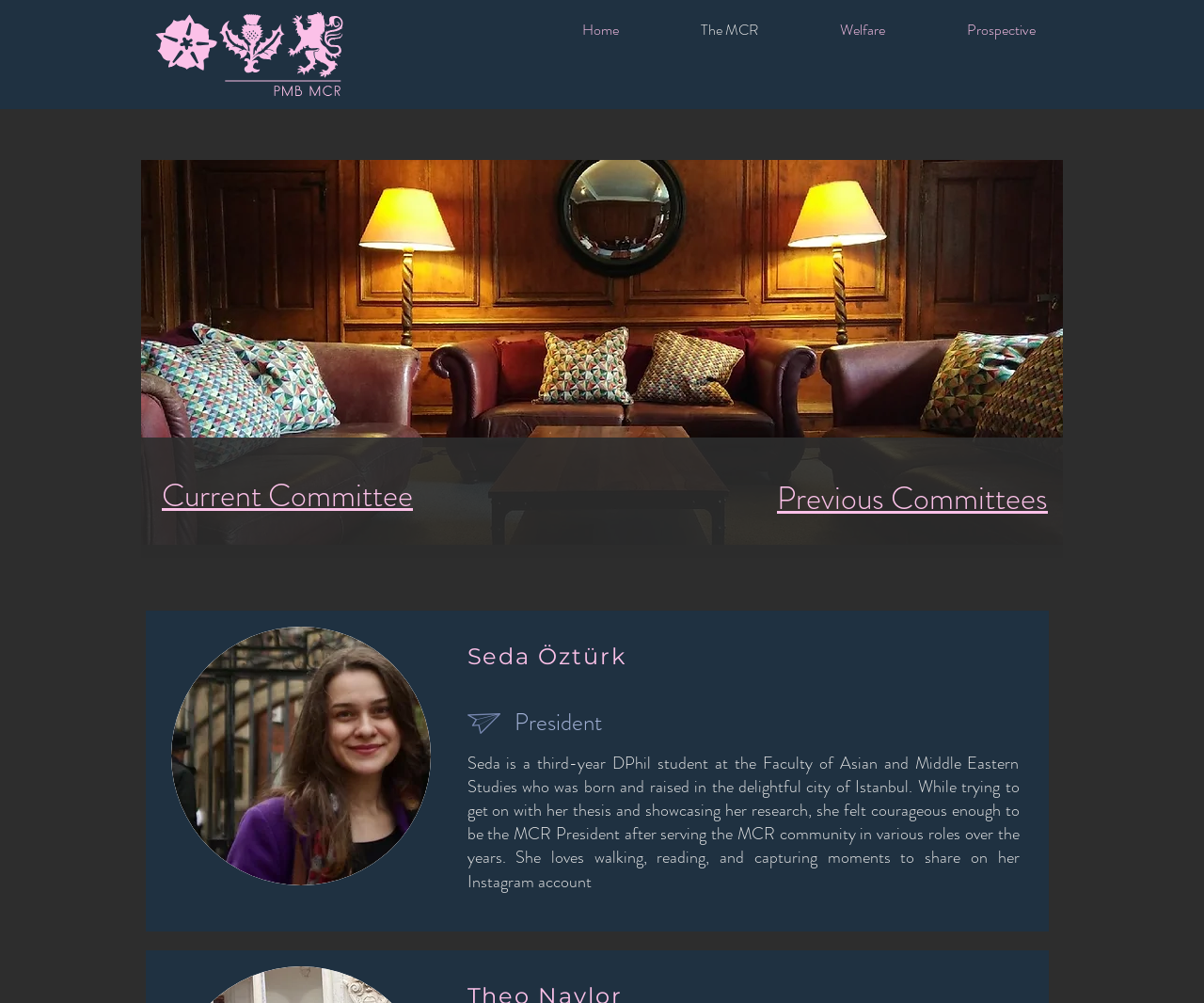What is the role of the environmental rep?
Based on the image, give a one-word or short phrase answer.

Unknown